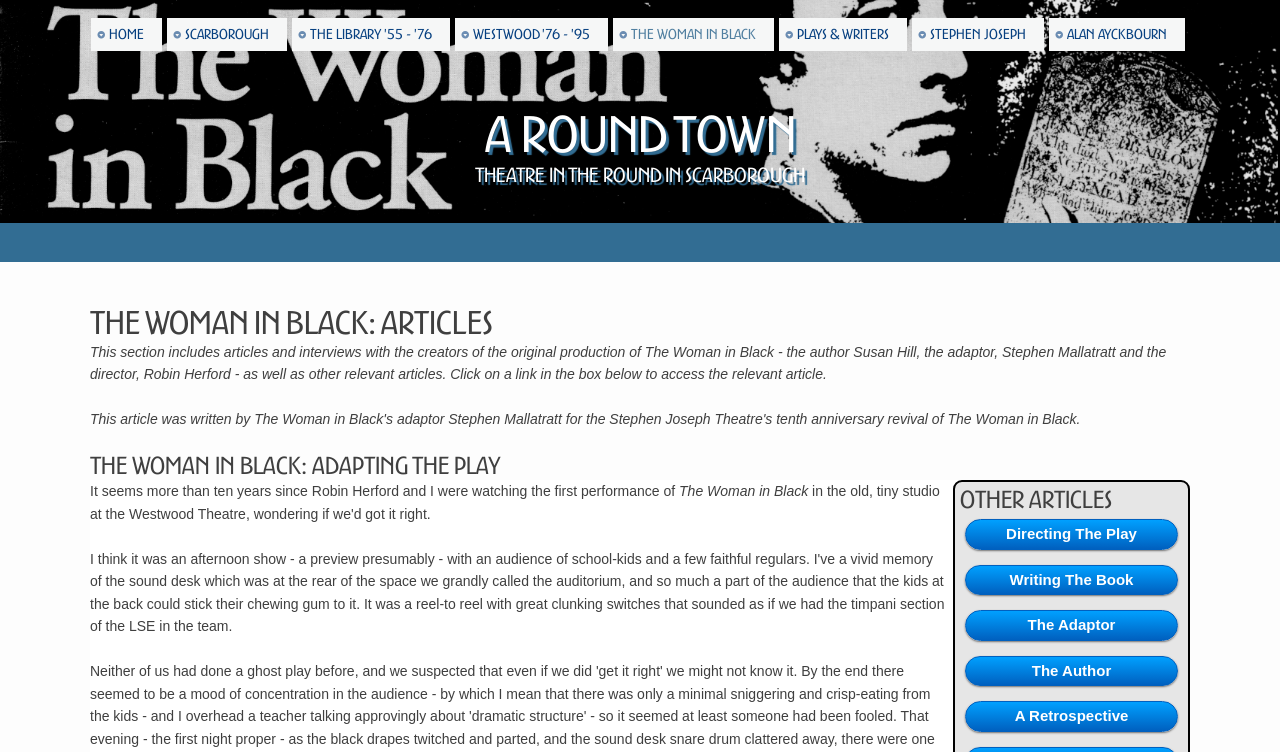How many headings are present on the webpage?
Look at the image and answer with only one word or phrase.

4